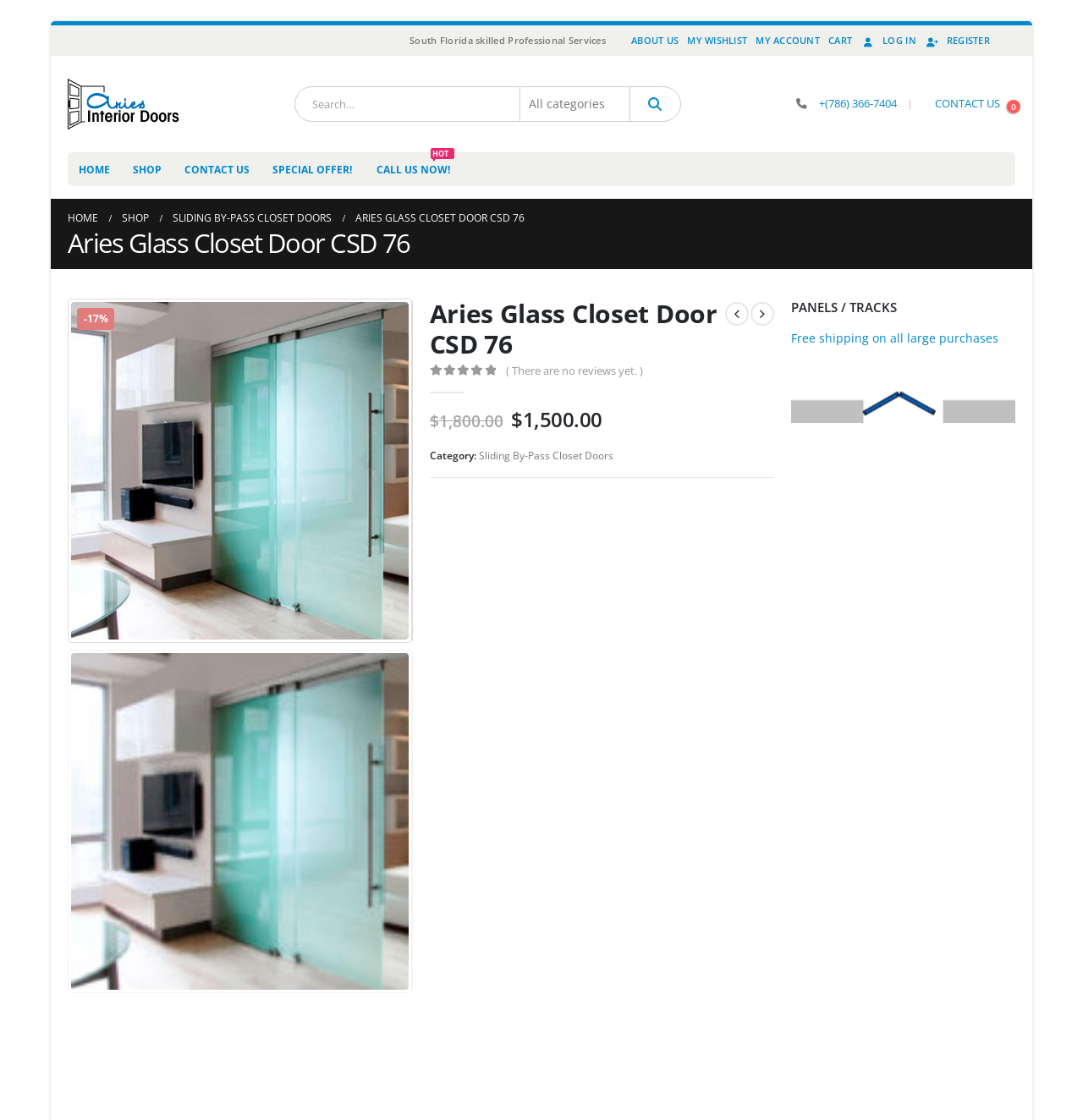Identify and extract the main heading of the webpage.

Aries Glass Closet Door CSD 76